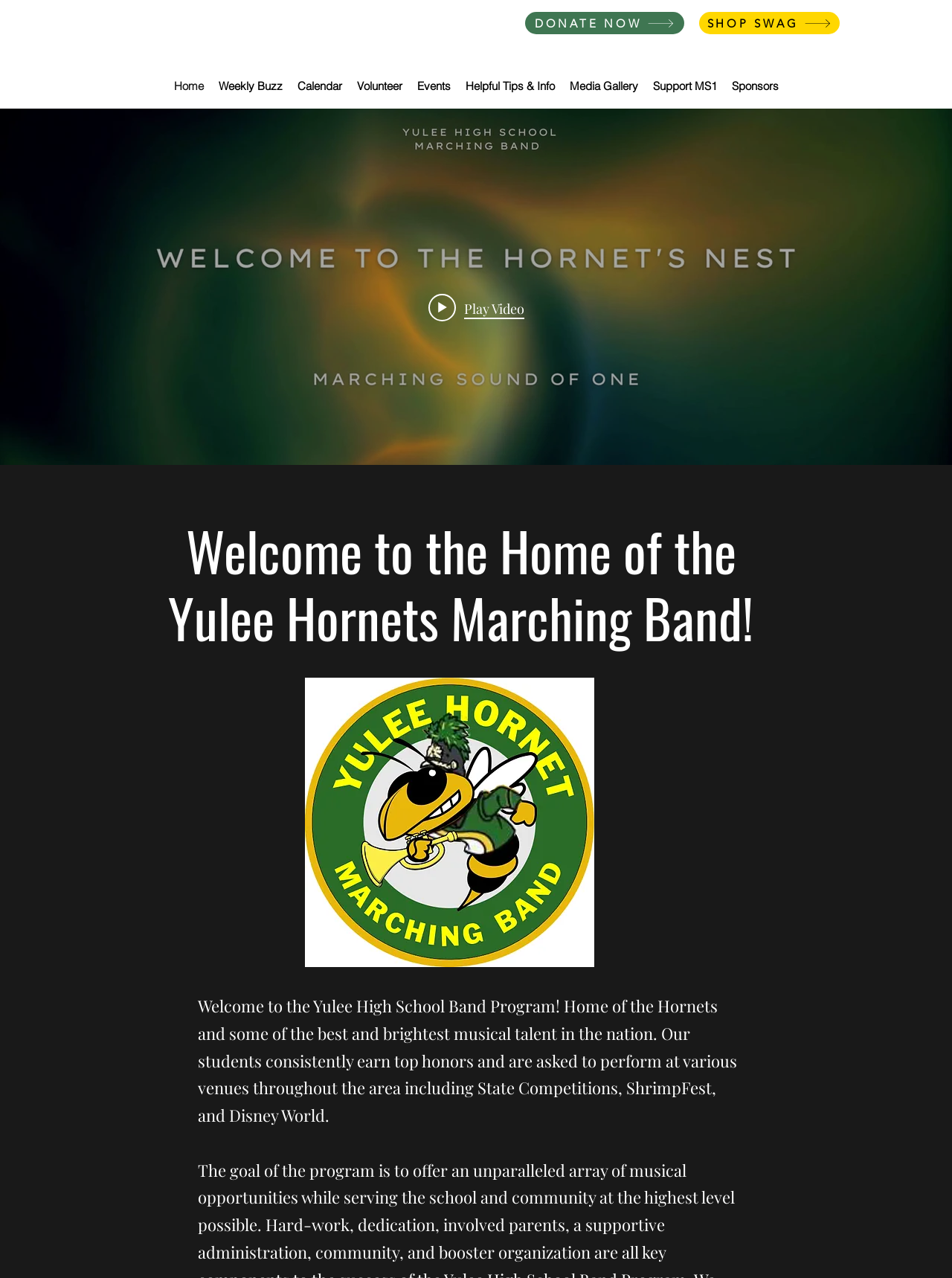Explain the features and main sections of the webpage comprehensively.

The webpage is the home page of the Yulee High School Band. At the top, there are two prominent links, "DONATE NOW" and "SHOP SWAG", positioned side by side, taking up about a quarter of the screen width. Below these links, there is a navigation menu labeled "Site" that spans almost the entire width of the screen. This menu contains nine links, including "Home", "Weekly Buzz", "Calendar", and others, arranged horizontally.

On the left side of the screen, there is a large region dedicated to a "Media Channel" widget, which takes up about half of the screen height. Within this region, there is a large image that spans the entire width, and a "Play Video" link positioned near the center of the image. There is also a "Next video" button with an arrow icon at the bottom right corner of the image.

Below the navigation menu, there is a heading that reads "Welcome to the Home of the Yulee Hornets Marching Band!" in a prominent font size. Following this heading, there is a paragraph of text that describes the Yulee High School Band Program, highlighting the achievements of its students and their performances at various venues.